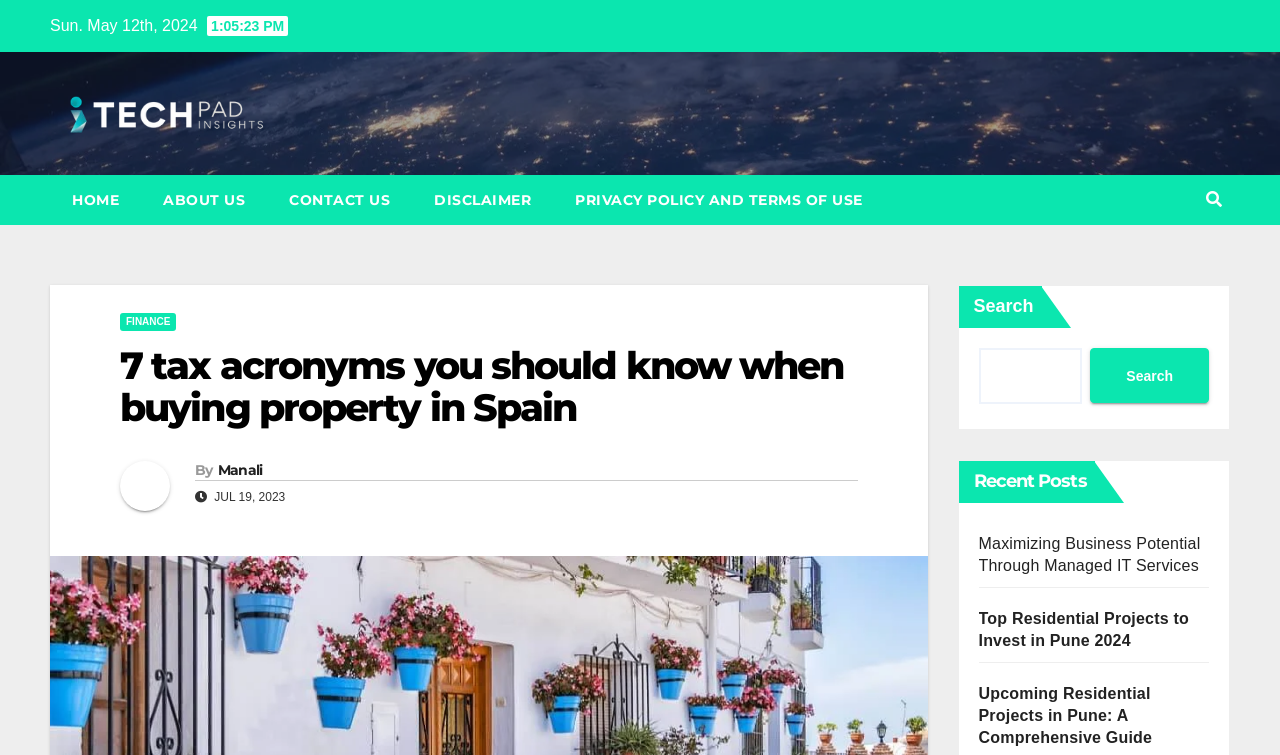Please find and report the bounding box coordinates of the element to click in order to perform the following action: "Read the '7 tax acronyms you should know when buying property in Spain' article". The coordinates should be expressed as four float numbers between 0 and 1, in the format [left, top, right, bottom].

[0.094, 0.458, 0.67, 0.568]